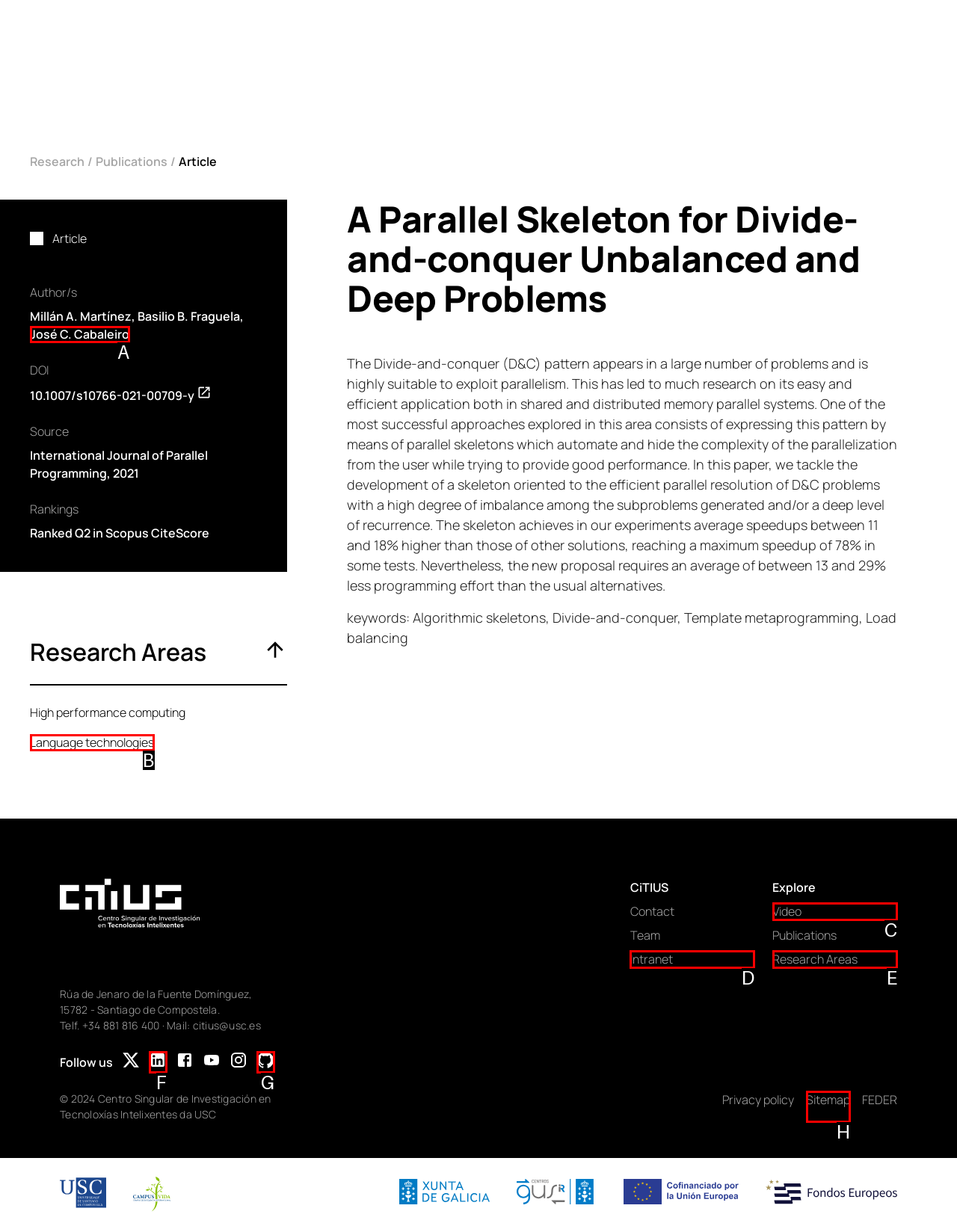From the choices given, find the HTML element that matches this description: Language technologies. Answer with the letter of the selected option directly.

B